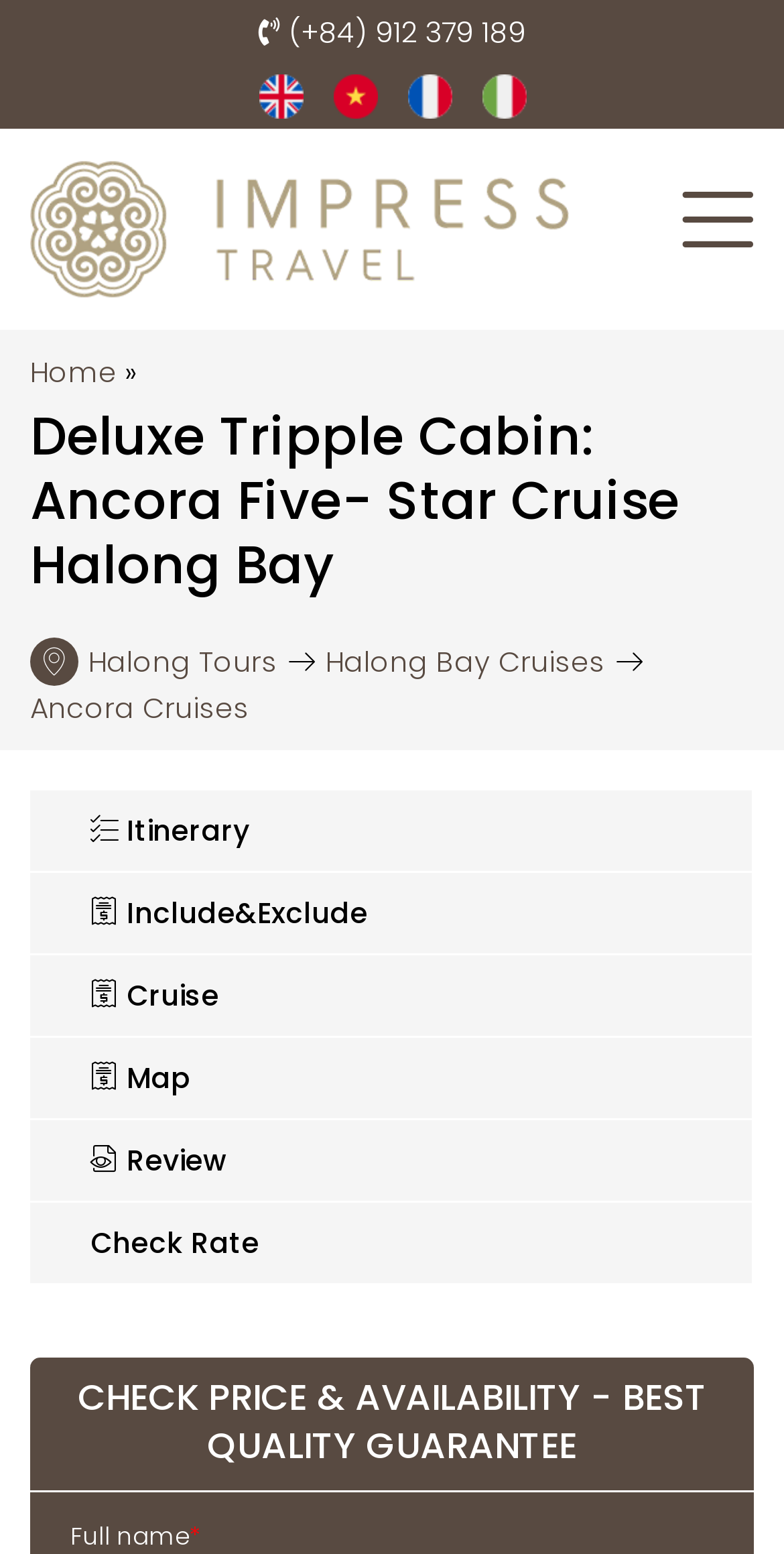Using the information shown in the image, answer the question with as much detail as possible: What is the review about?

The question can be answered by looking at the heading 'Amazing tour in Saigon Ho Chi Min' which indicates that the review is about a tour in Saigon Ho Chi Min.